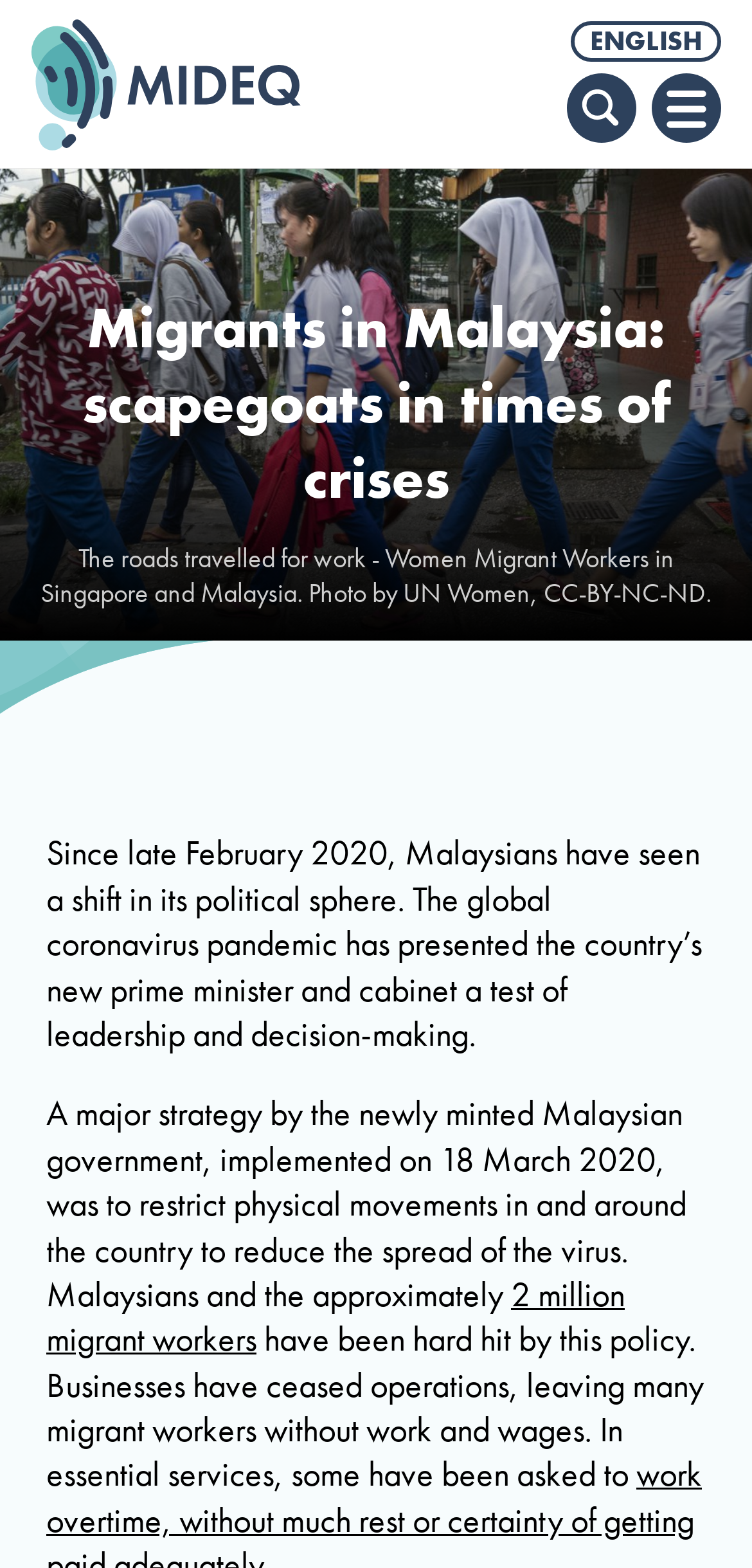What is the theme of the image?
Please respond to the question with a detailed and thorough explanation.

The image caption mentions 'Women Migrant Workers in Singapore and Malaysia', indicating that the image is related to the theme of women migrant workers.